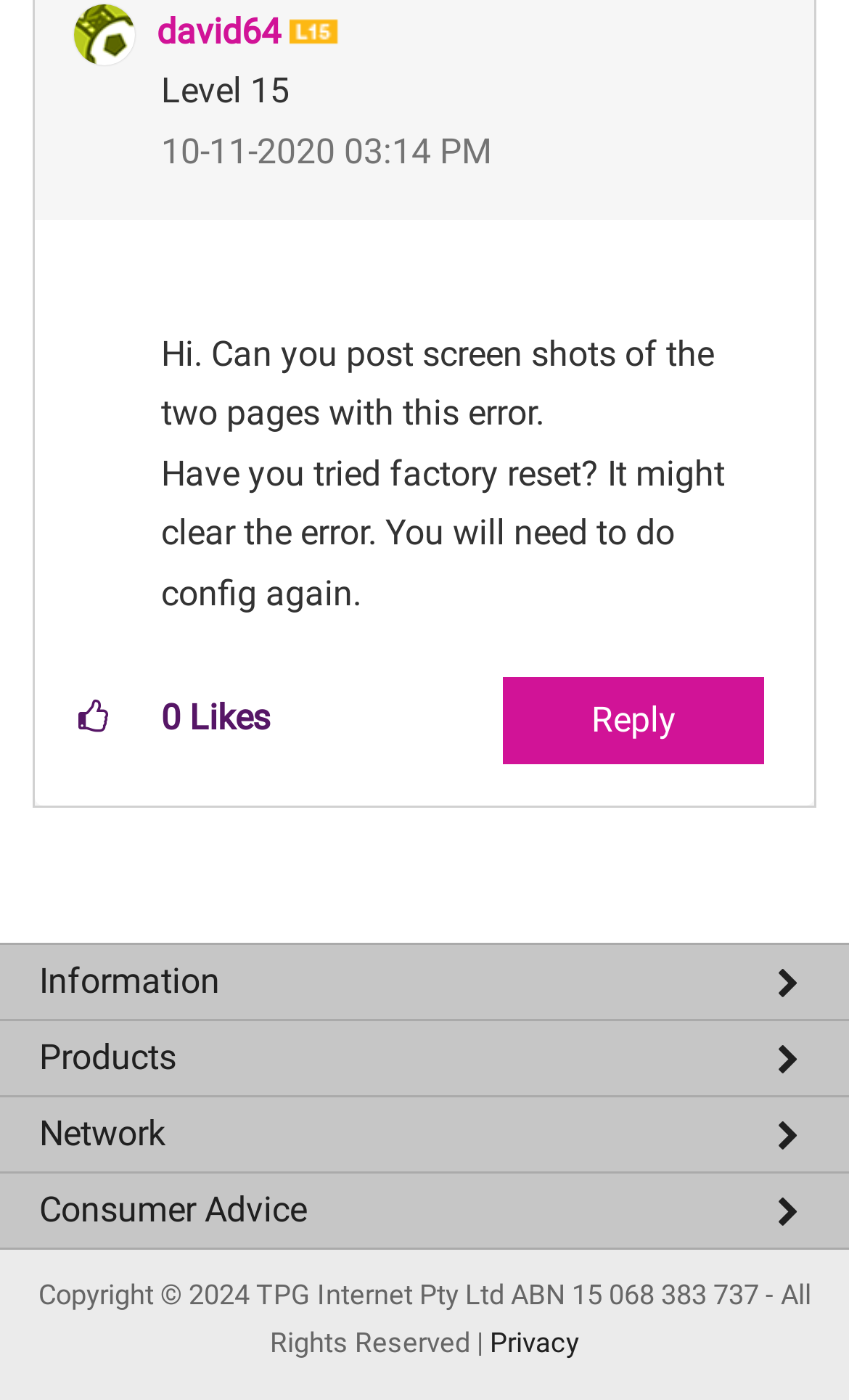Use a single word or phrase to respond to the question:
What is the date of the post?

10-11-2020